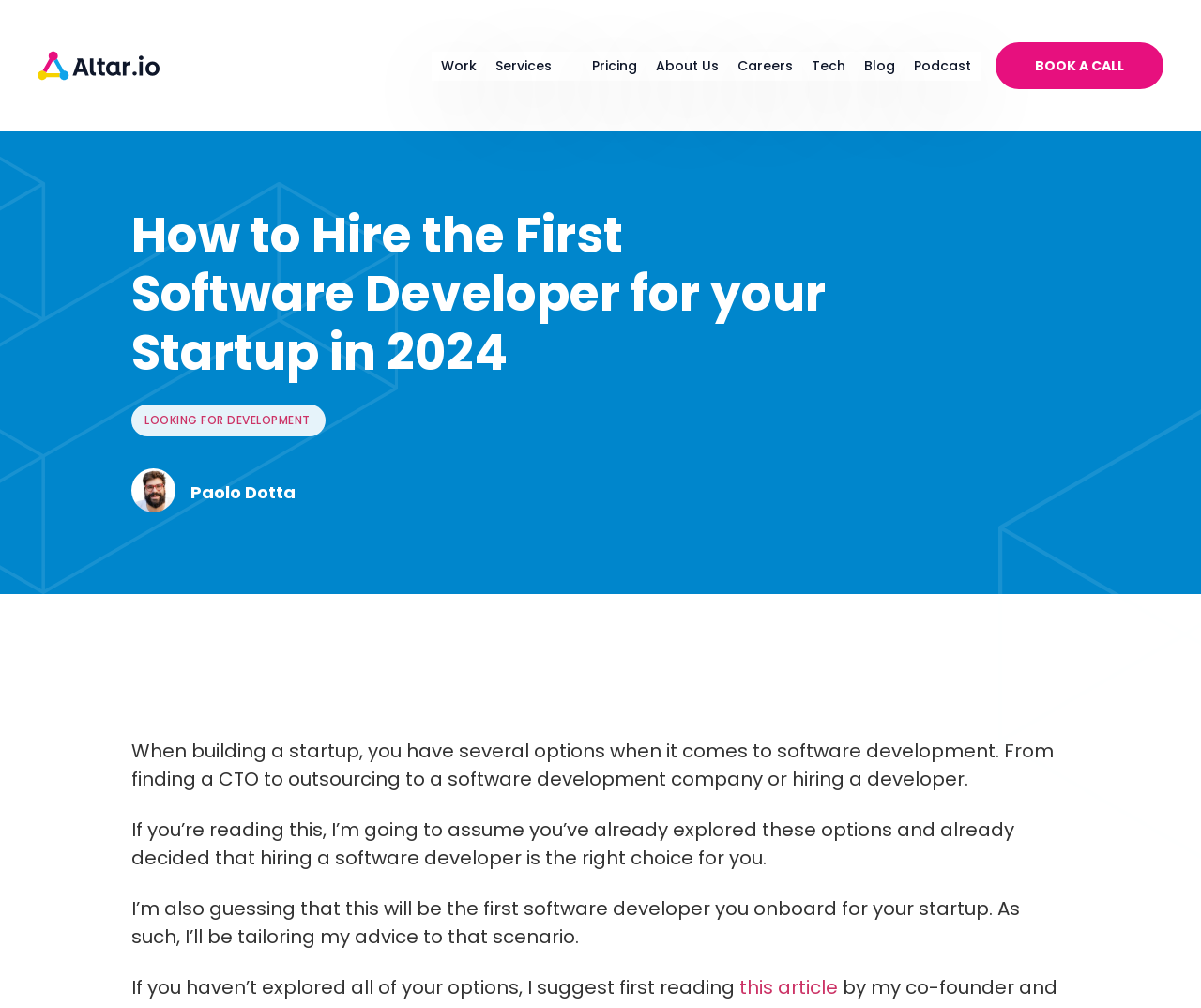Please identify the coordinates of the bounding box that should be clicked to fulfill this instruction: "visit Twitter page".

None